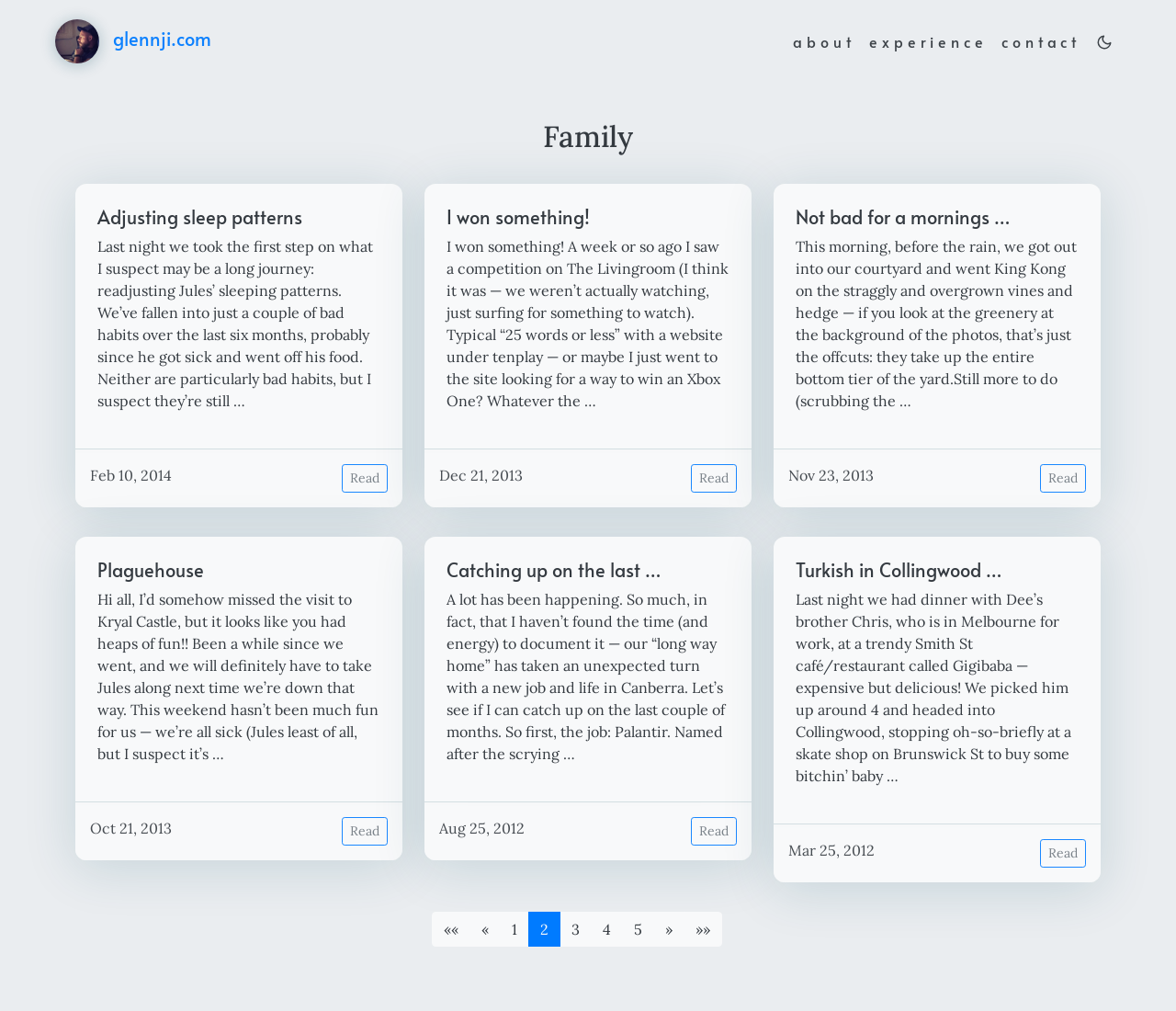Find the bounding box coordinates of the area to click in order to follow the instruction: "go to the next page".

[0.555, 0.902, 0.582, 0.937]